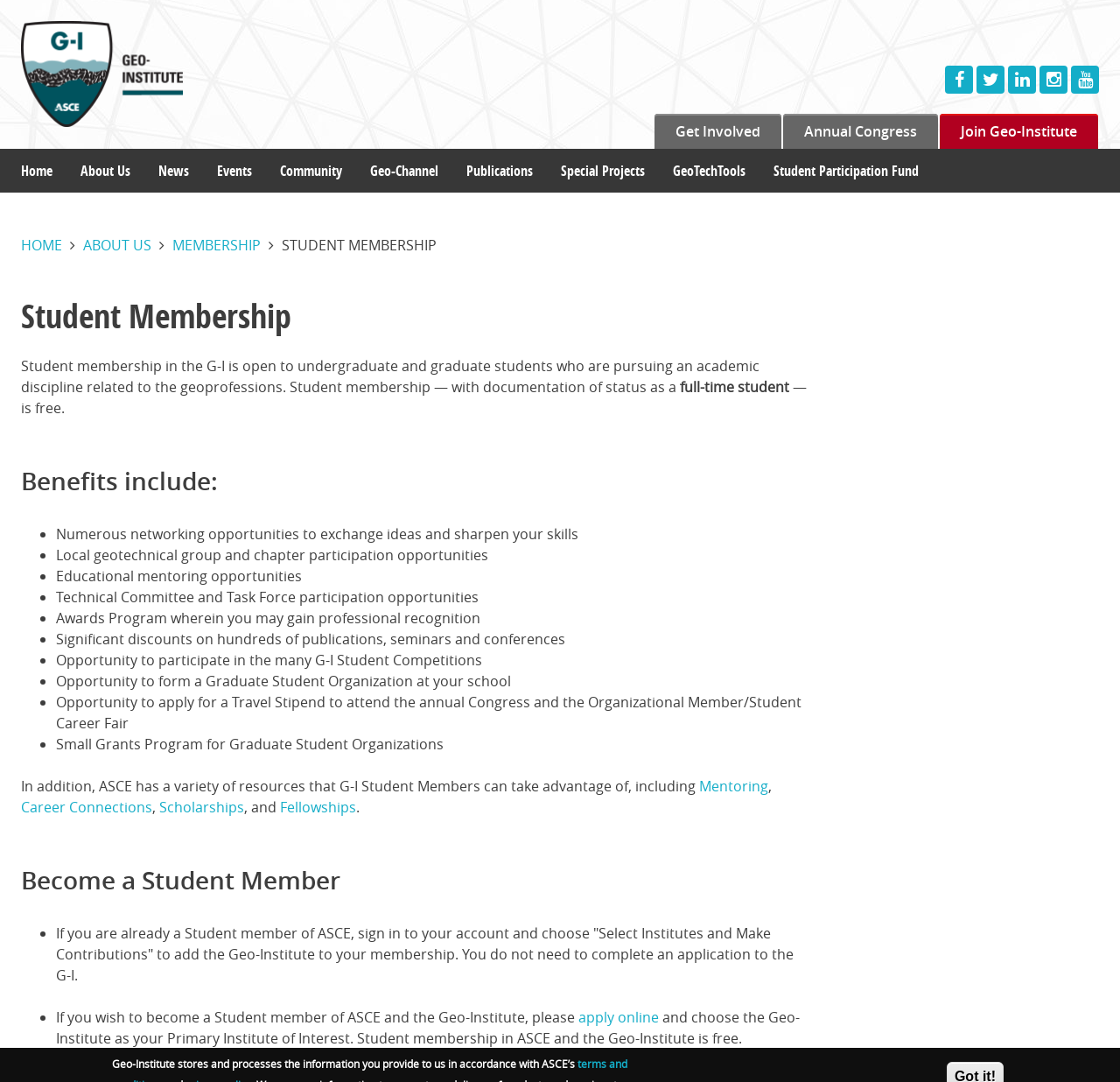Generate a thorough caption detailing the webpage content.

The webpage is about the Geo-Institute's student membership program. At the top, there is a link to skip to the main content, followed by the Geo-Institute's logo and a heading with the organization's name. Below this, there are several links to social media platforms and a navigation menu with links to various sections of the website, including "Get Involved", "Annual Congress", and "Join Geo-Institute".

The main content of the page is divided into sections. The first section explains the student membership program, stating that it is open to undergraduate and graduate students pursuing an academic discipline related to the geoprofessions. The membership is free, and students can apply online.

The next section lists the benefits of student membership, which include numerous networking opportunities, local geotechnical group and chapter participation opportunities, educational mentoring opportunities, and more. There are nine benefits listed in total.

Following this, there is a section that explains how students can take advantage of additional resources provided by ASCE, including mentoring, career connections, scholarships, and fellowships.

The final section provides instructions on how to become a student member. If the student is already a member of ASCE, they can simply add the Geo-Institute to their membership. If not, they can apply online and choose the Geo-Institute as their primary institute of interest.

At the very bottom of the page, there is a statement about how the Geo-Institute stores and processes the information provided to them in accordance with ASCE's policies.